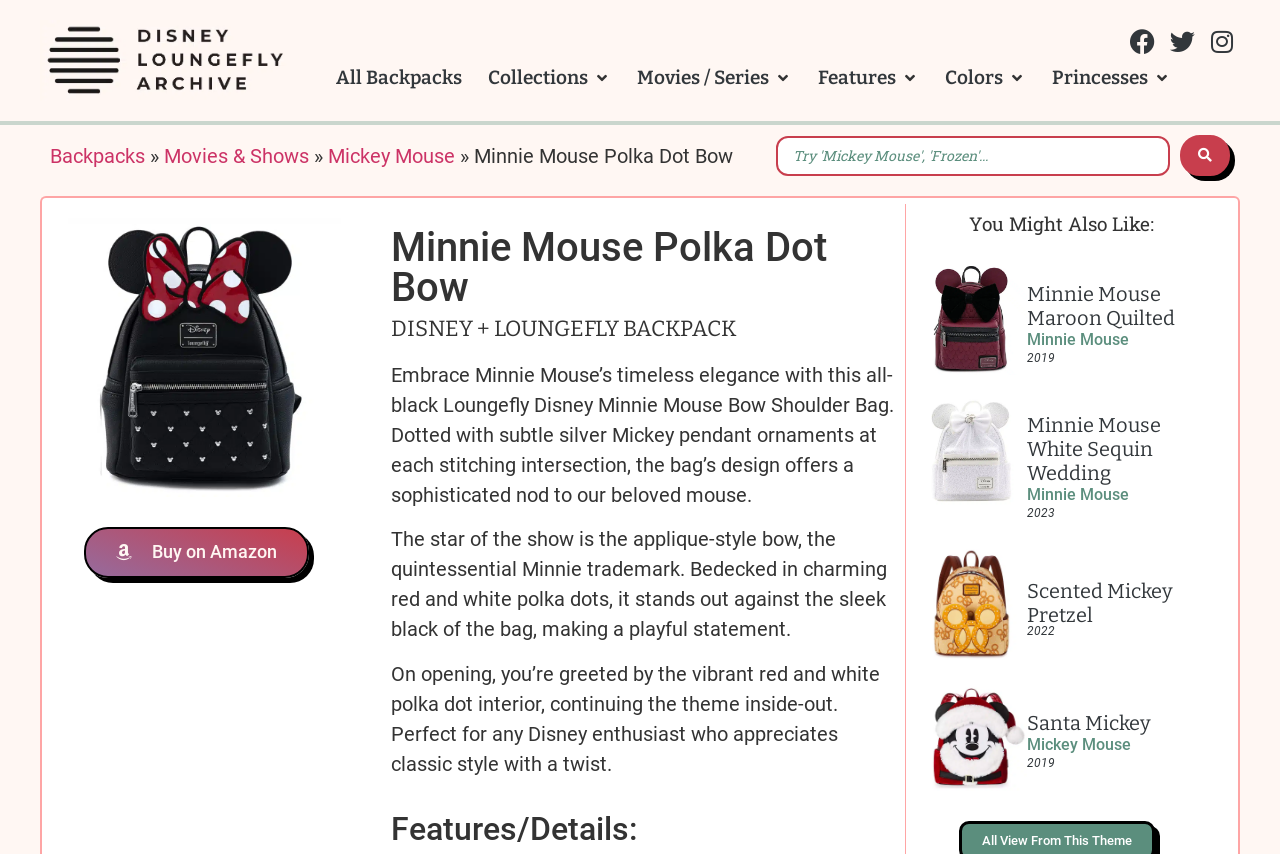Identify the bounding box coordinates for the element you need to click to achieve the following task: "Buy Minnie Mouse Polka Dot Bow Backpack on Amazon". Provide the bounding box coordinates as four float numbers between 0 and 1, in the form [left, top, right, bottom].

[0.066, 0.617, 0.241, 0.677]